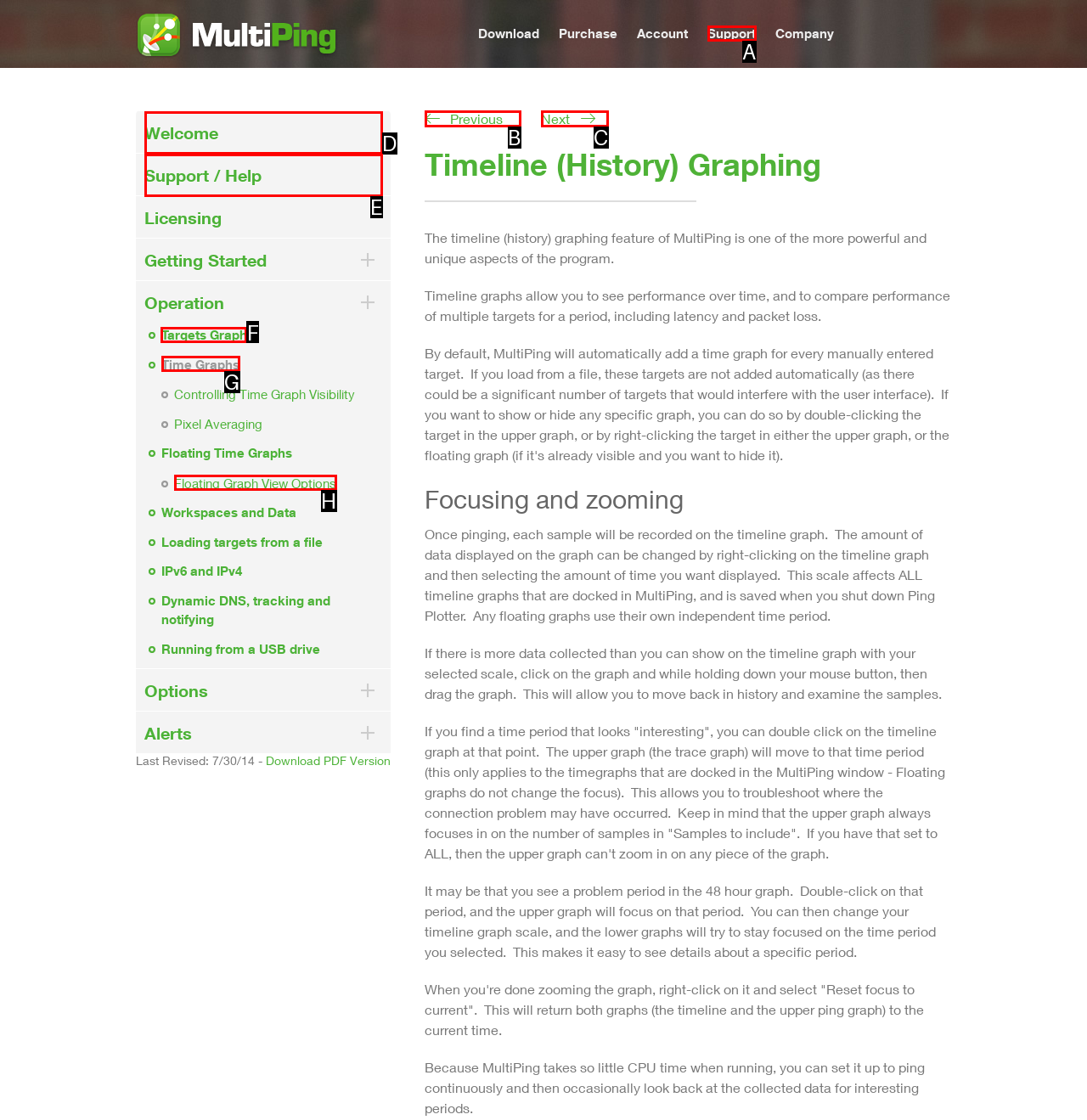Tell me which one HTML element I should click to complete the following task: Click the 'Targets Graph' link
Answer with the option's letter from the given choices directly.

F